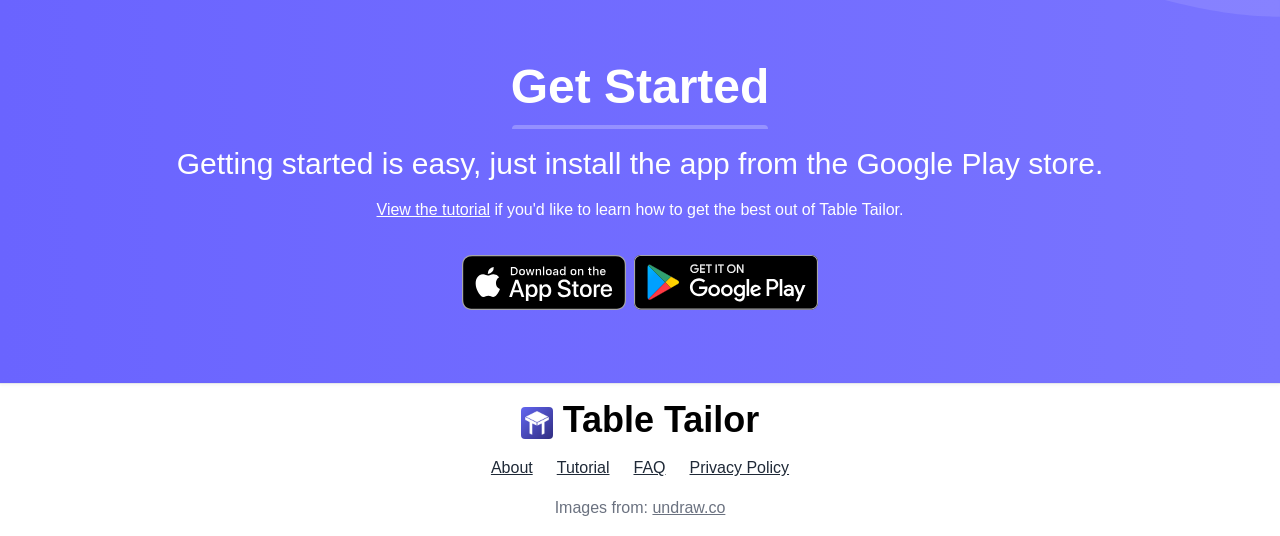What is the source of the images used?
Utilize the information in the image to give a detailed answer to the question.

The source of the images used on the webpage is mentioned at the bottom as 'Images from: undraw.co', which is a link to the website.